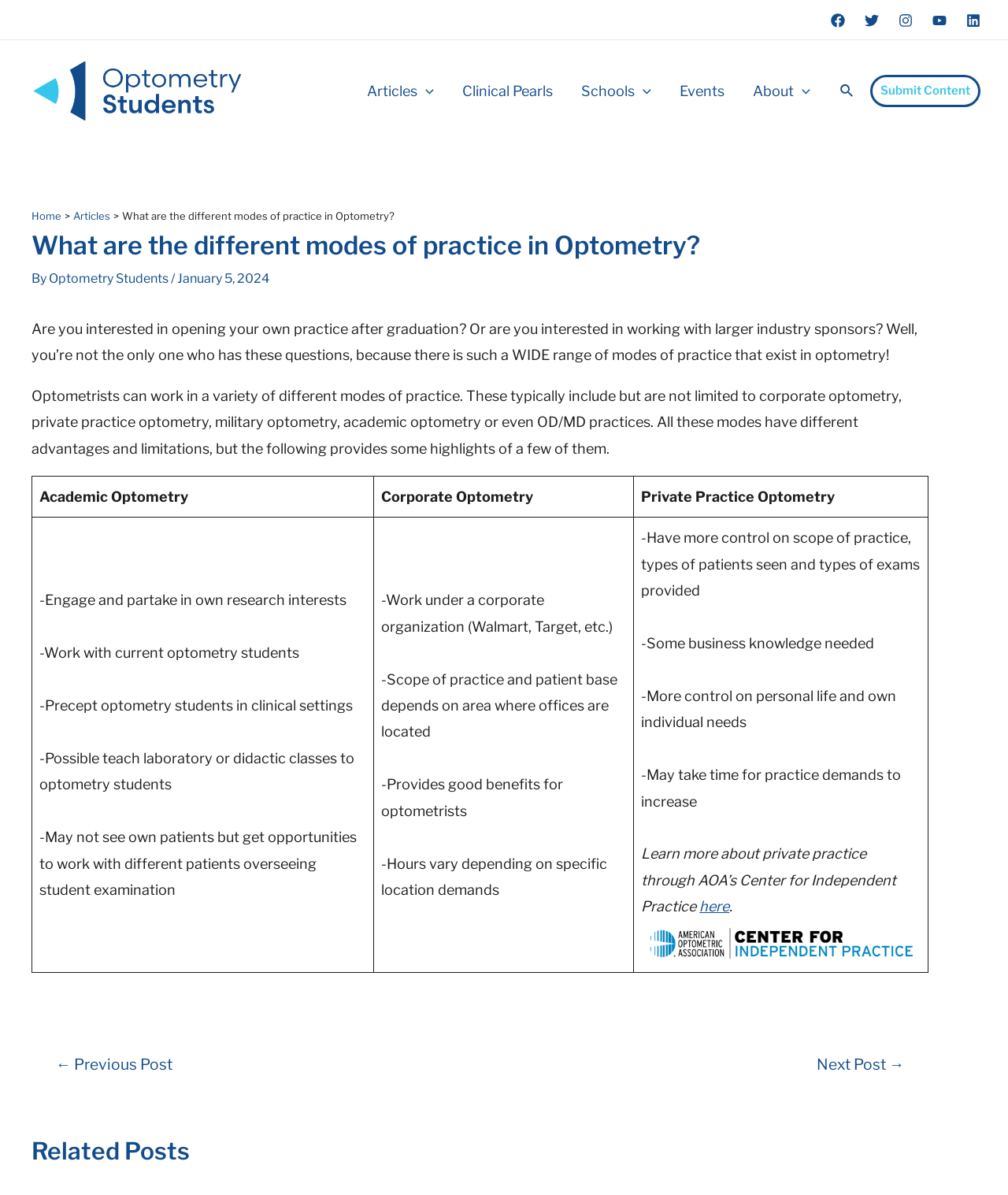Analyze the image and provide a detailed answer to the question: What are the different modes of practice in optometry?

The webpage provides an article about the different modes of practice in optometry, which include corporate optometry, private practice optometry, academic optometry, military optometry, and OD/MD practices. These modes have different advantages and limitations, and the article highlights some of them.